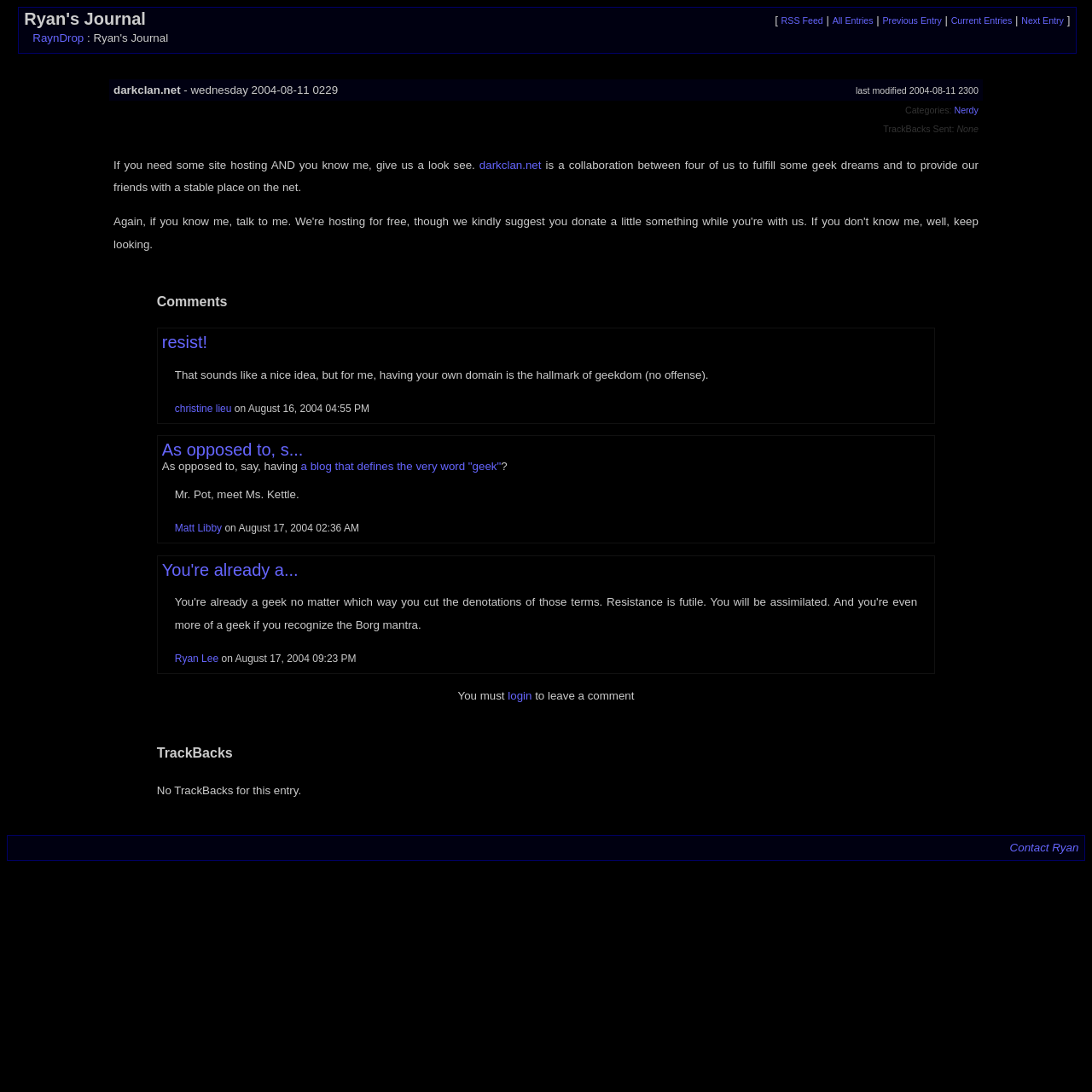What is the category of this entry?
Relying on the image, give a concise answer in one word or a brief phrase.

Nerdy